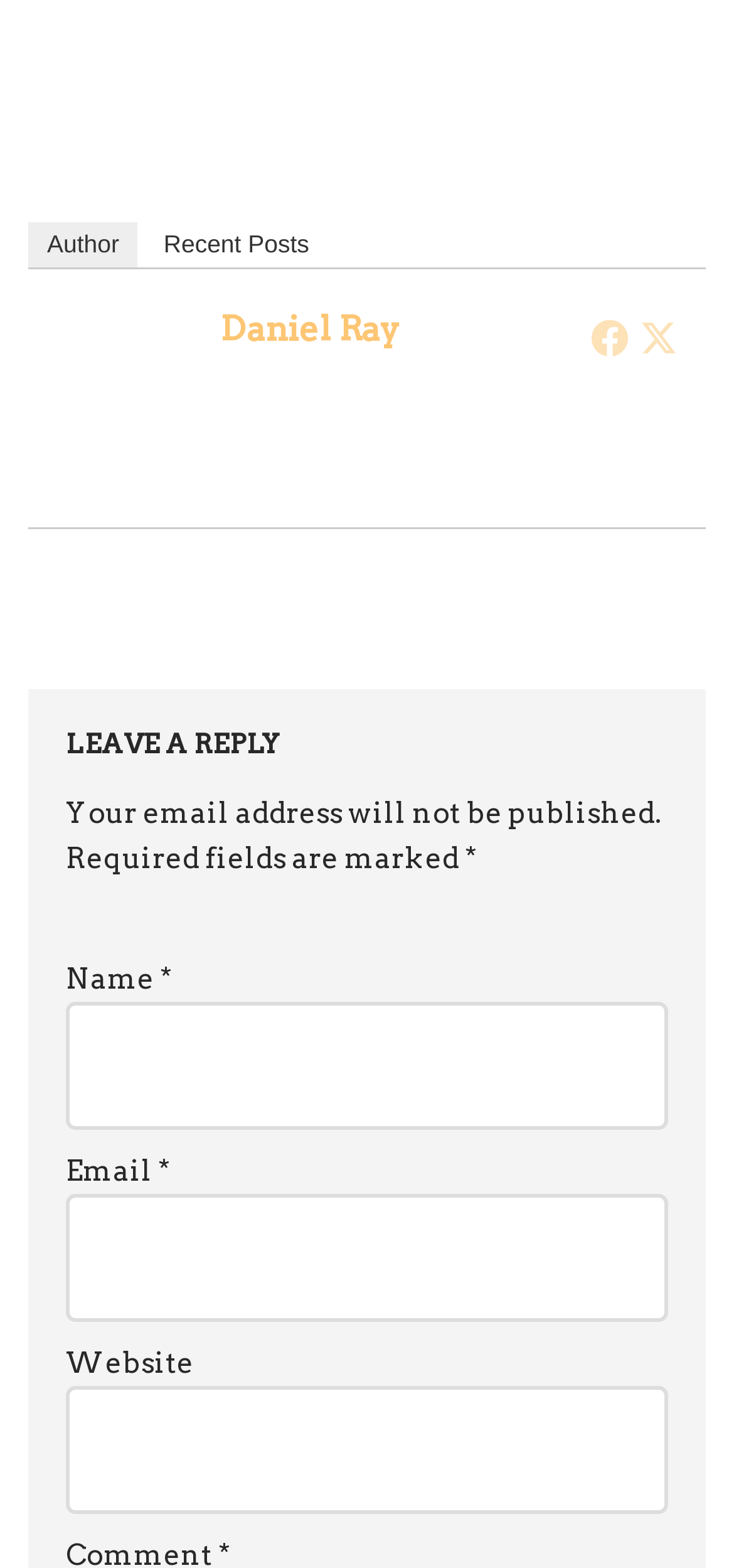What is required to leave a reply?
Answer the question with a detailed explanation, including all necessary information.

The webpage has a section for leaving a reply, which includes input fields for 'Name' and 'Email' marked as required, indicating that these fields must be filled in to submit a reply.